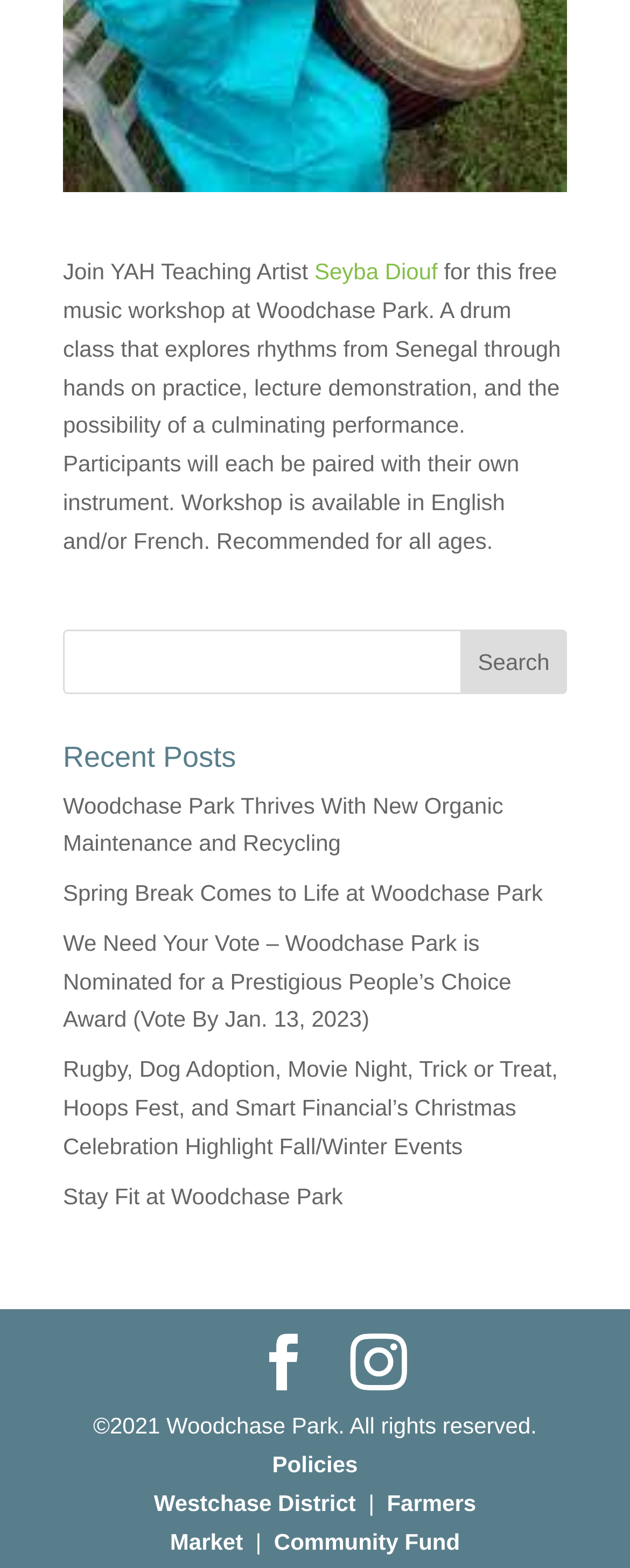Please find the bounding box coordinates of the element that needs to be clicked to perform the following instruction: "Go to Farmers Market". The bounding box coordinates should be four float numbers between 0 and 1, represented as [left, top, right, bottom].

[0.27, 0.95, 0.756, 0.991]